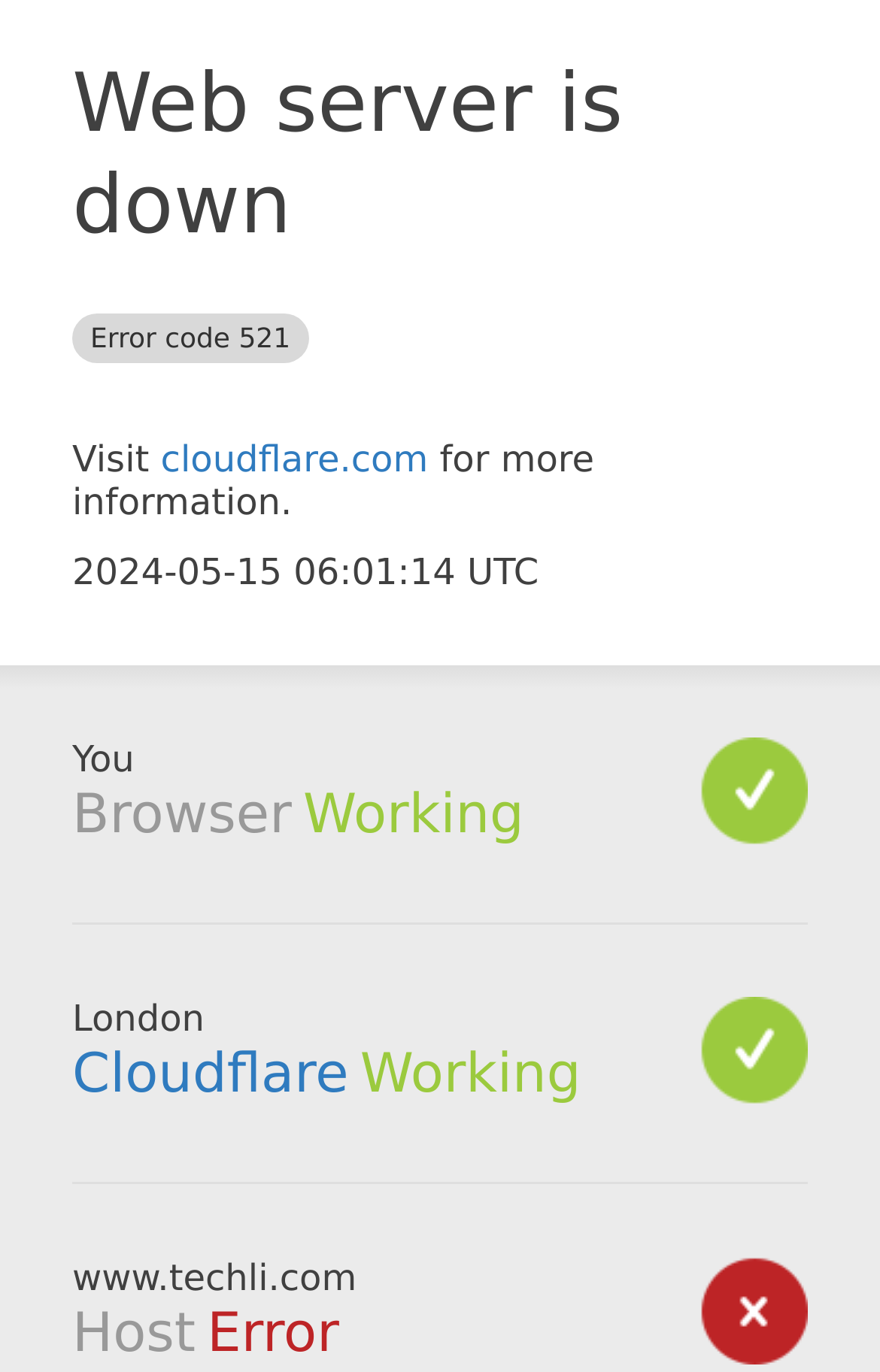What is the current status of the host? Please answer the question using a single word or phrase based on the image.

Error